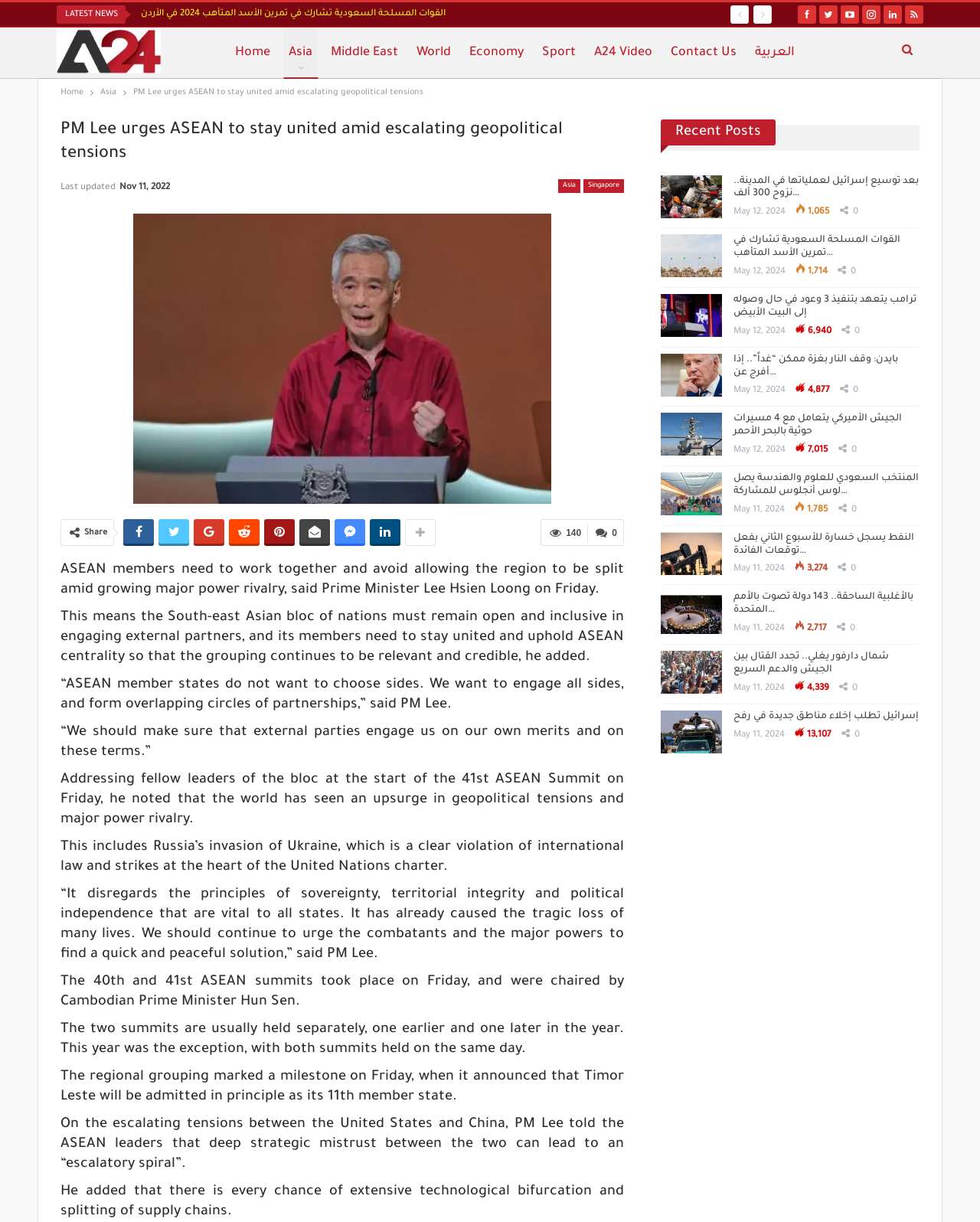Please find and report the bounding box coordinates of the element to click in order to perform the following action: "Read the latest news". The coordinates should be expressed as four float numbers between 0 and 1, in the format [left, top, right, bottom].

[0.066, 0.008, 0.12, 0.016]